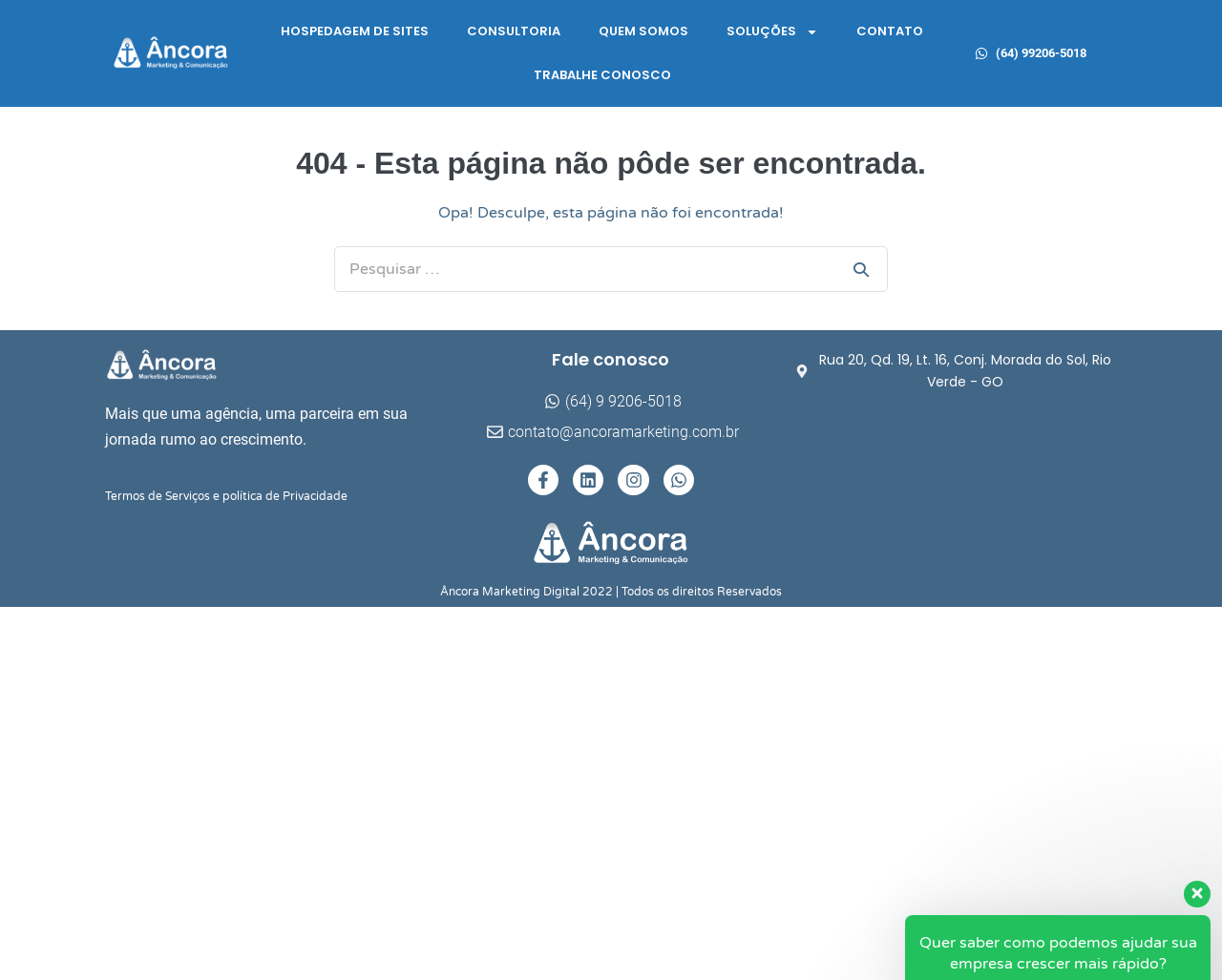Please analyze the image and provide a thorough answer to the question:
What is the address of the agency?

The address of the agency can be found in the footer section of the webpage, where it is written 'Rua 20, Qd. 19, Lt. 16, Conj. Morada do Sol, Rio Verde - GO'.